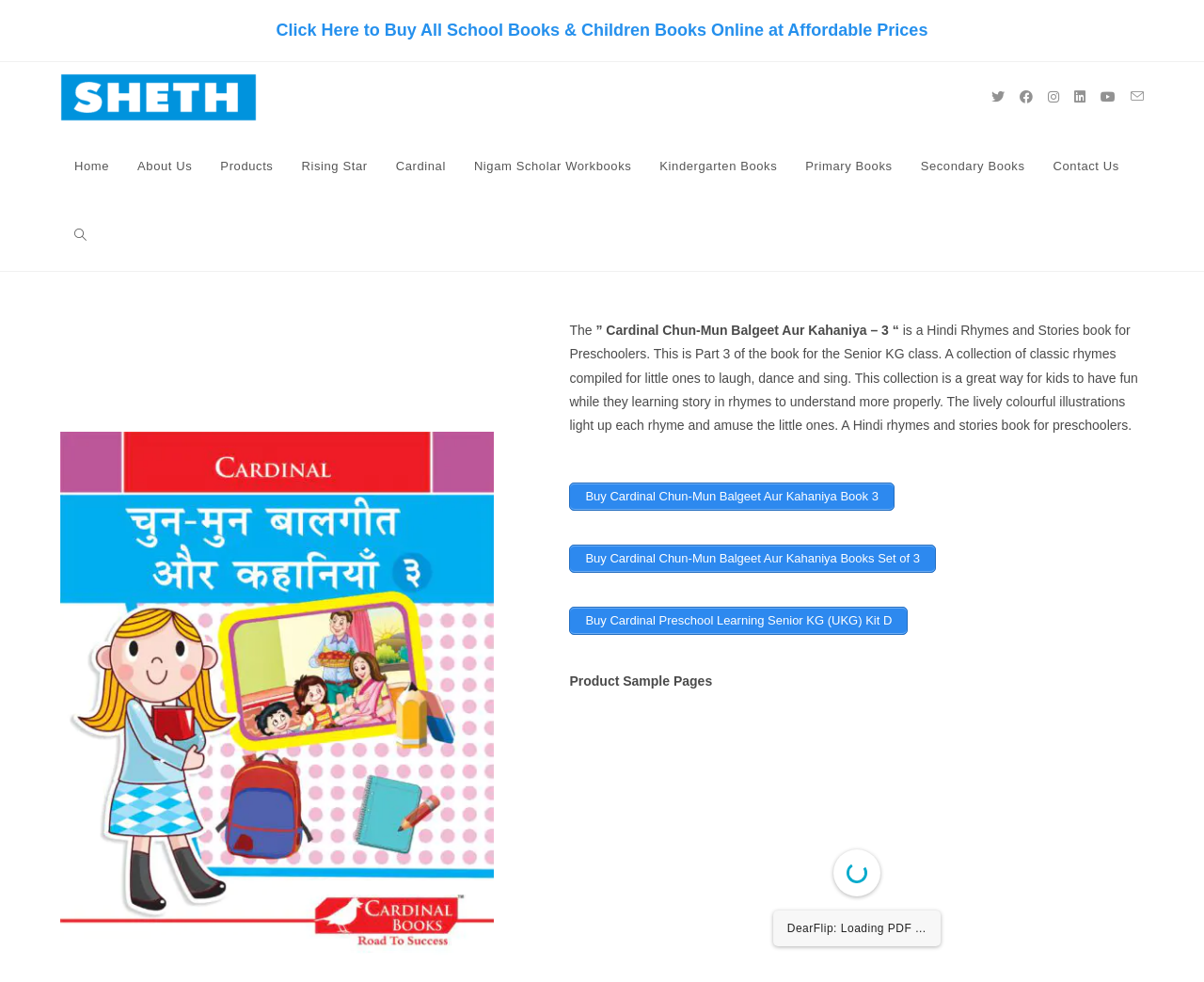What is the target age group for this book?
From the screenshot, provide a brief answer in one word or phrase.

Preschoolers